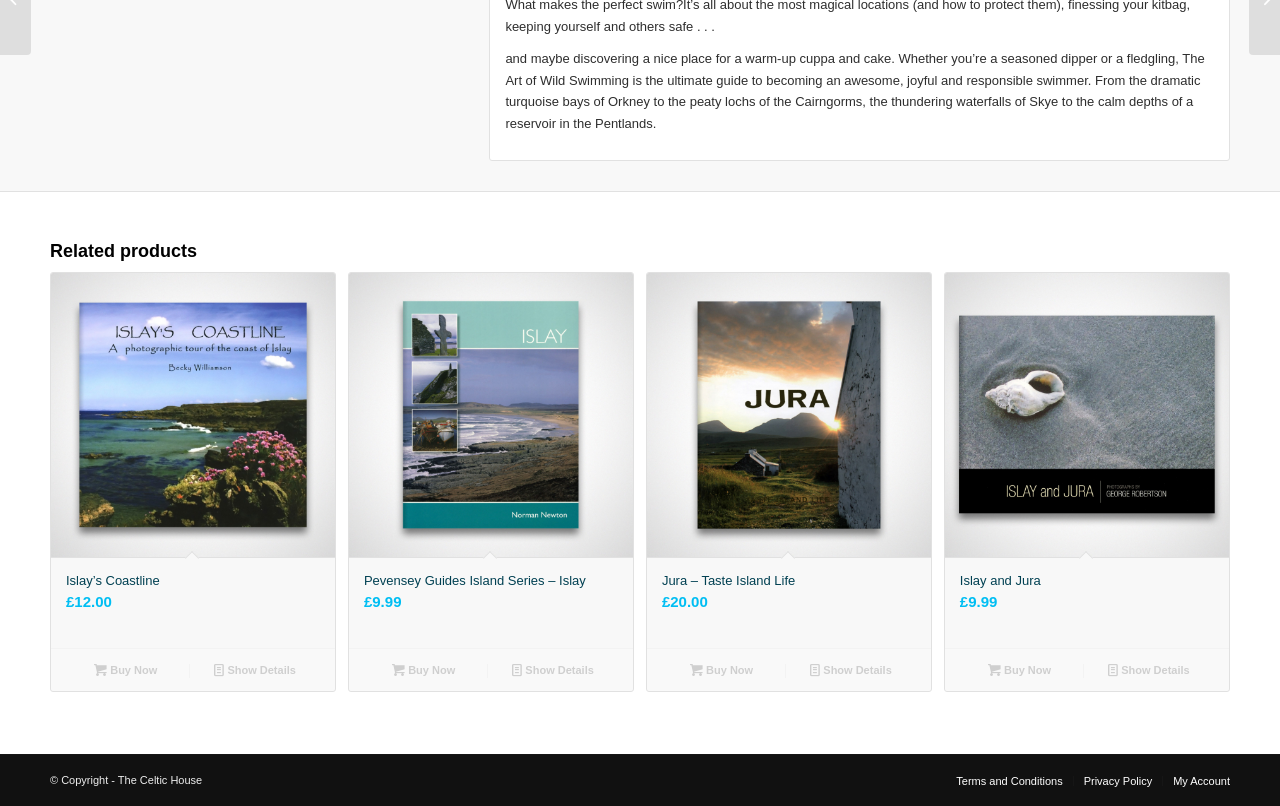Please provide the bounding box coordinates for the UI element as described: "Buy Now". The coordinates must be four floats between 0 and 1, represented as [left, top, right, bottom].

[0.048, 0.818, 0.149, 0.845]